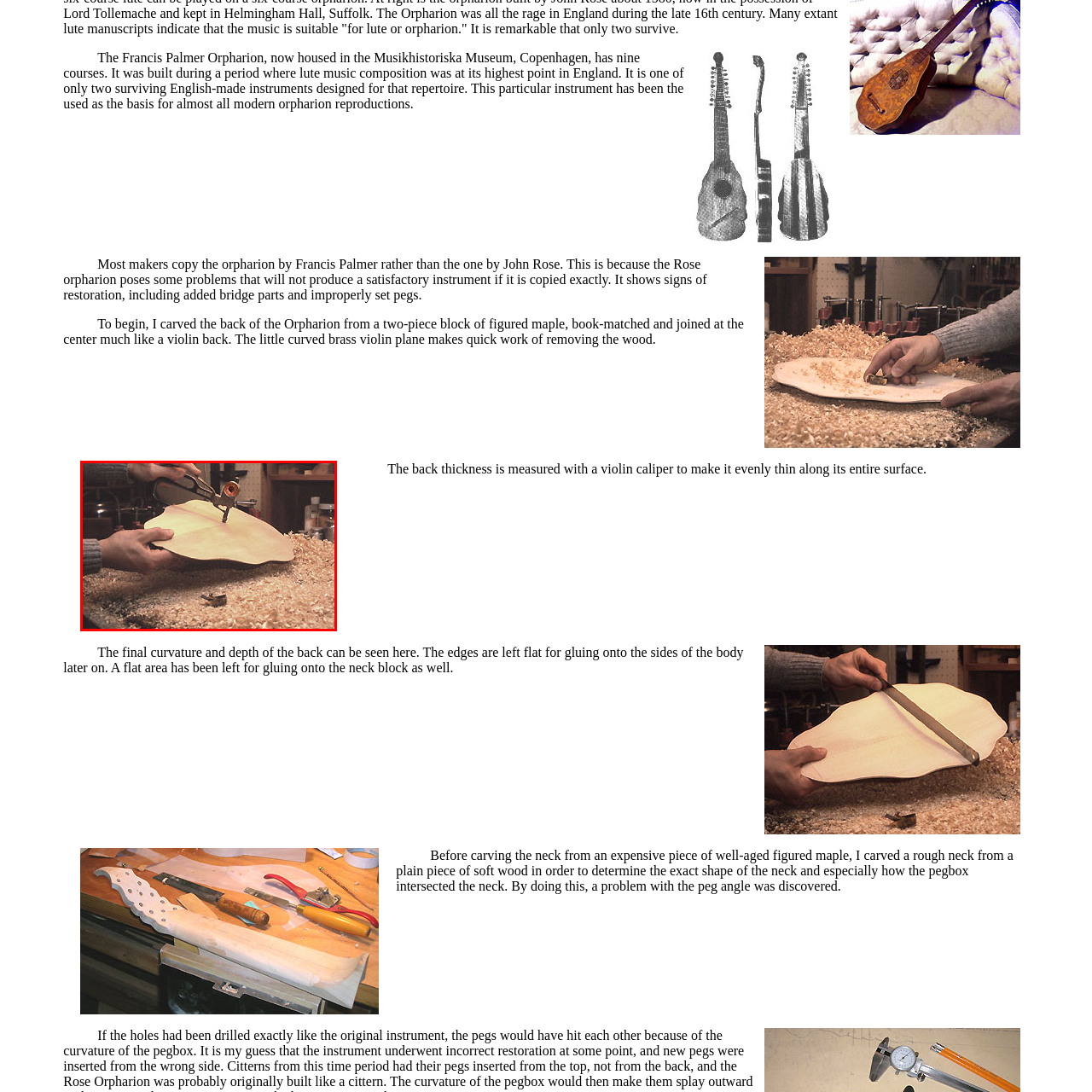Offer a detailed description of the content within the red-framed image.

This image showcases a skilled craftsman meticulously working on the back of an Orpharion, a historical string instrument. In the scene, the artisan is using a brass violin plane to shape the wood, demonstrating the intricate techniques involved in instrument making. The focus on the curved wood piece, surrounded by curls of shavings, highlights the craftsmanship and precision required in this art form. The careful measurement and shaping are essential steps in preparing the instrument’s back, ensuring even thickness and proper curvature for optimal sound quality. This process is crucial, as it lays the foundation for assembling the Orpharion, which is notable for its unique construction and historical significance in lute music.